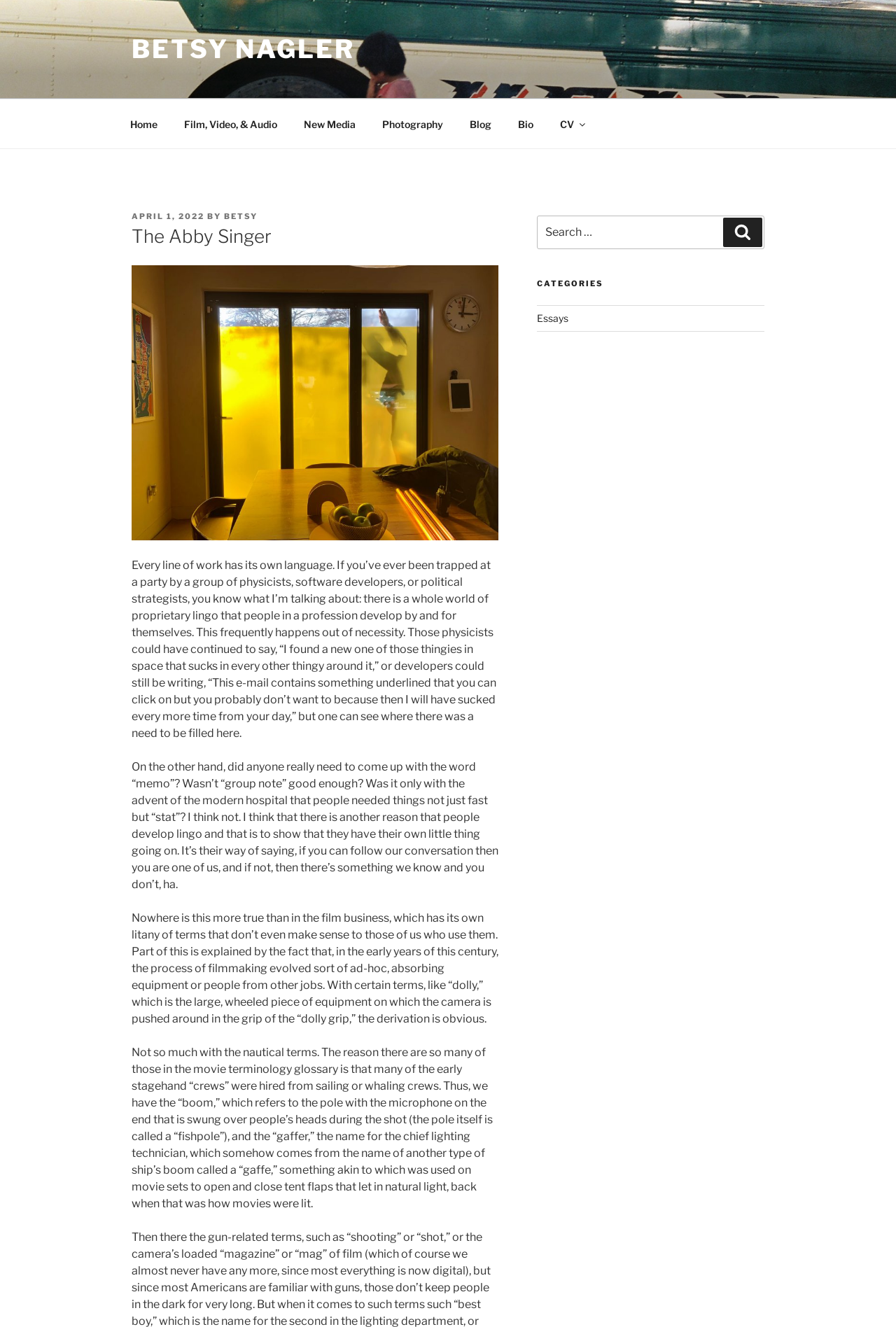Please locate the bounding box coordinates of the region I need to click to follow this instruction: "Check the date of the article".

None